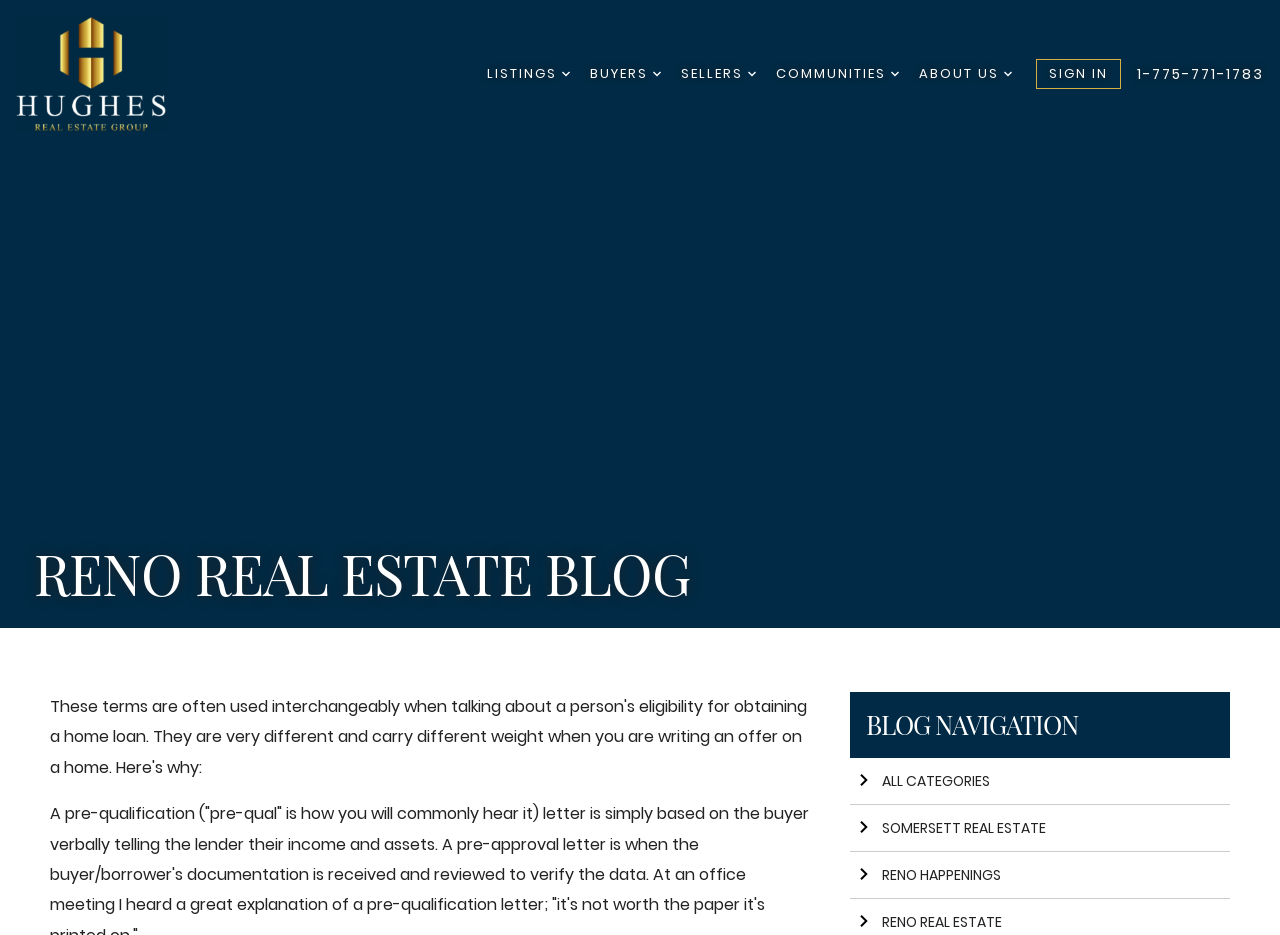Identify the bounding box coordinates of the clickable section necessary to follow the following instruction: "View ALL CATEGORIES". The coordinates should be presented as four float numbers from 0 to 1, i.e., [left, top, right, bottom].

[0.664, 0.81, 0.961, 0.861]